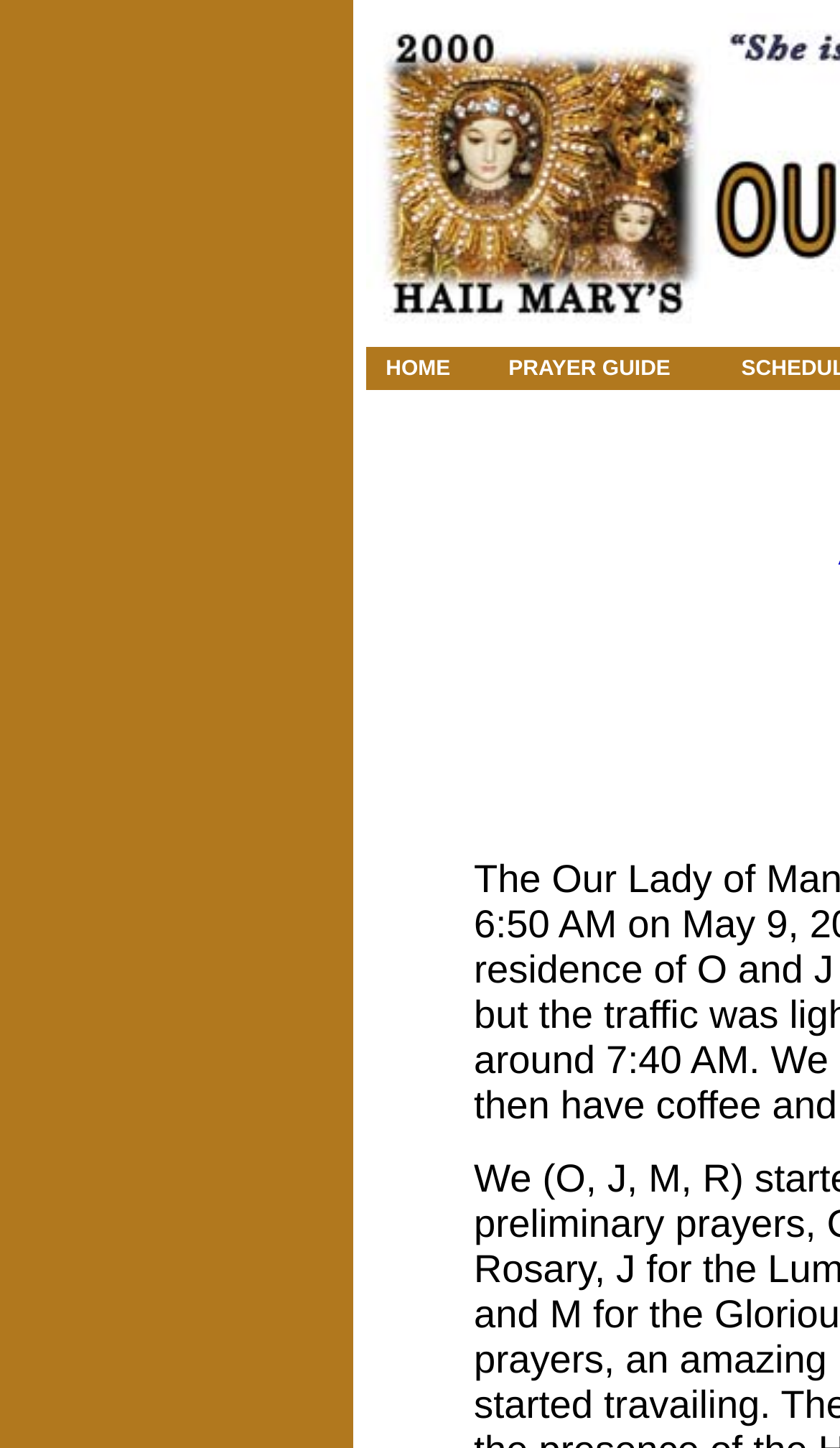Can you find the bounding box coordinates for the UI element given this description: "HOME"? Provide the coordinates as four float numbers between 0 and 1: [left, top, right, bottom].

[0.459, 0.246, 0.536, 0.263]